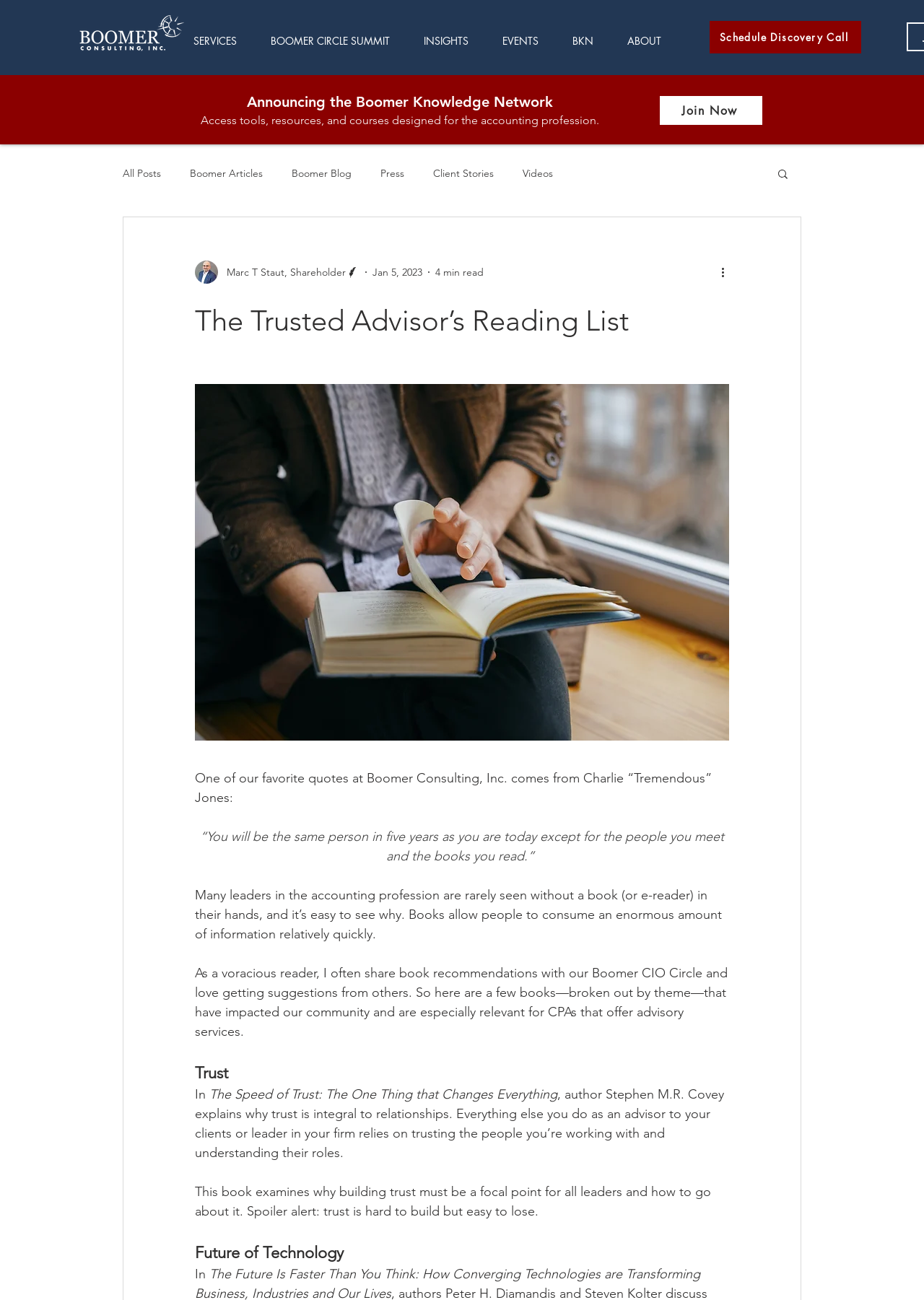Show the bounding box coordinates for the HTML element as described: "BOOMER CIRCLE SUMMIT".

[0.281, 0.026, 0.447, 0.037]